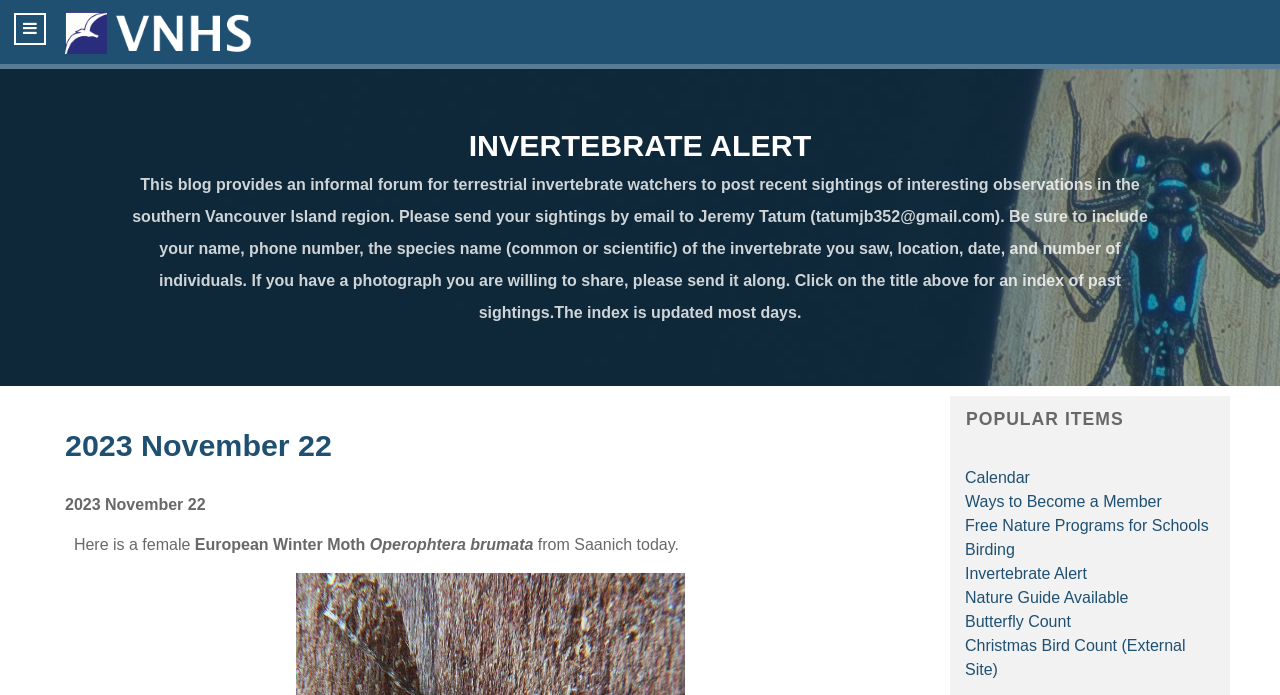Pinpoint the bounding box coordinates of the clickable element needed to complete the instruction: "Explore the Calendar". The coordinates should be provided as four float numbers between 0 and 1: [left, top, right, bottom].

[0.754, 0.675, 0.805, 0.7]